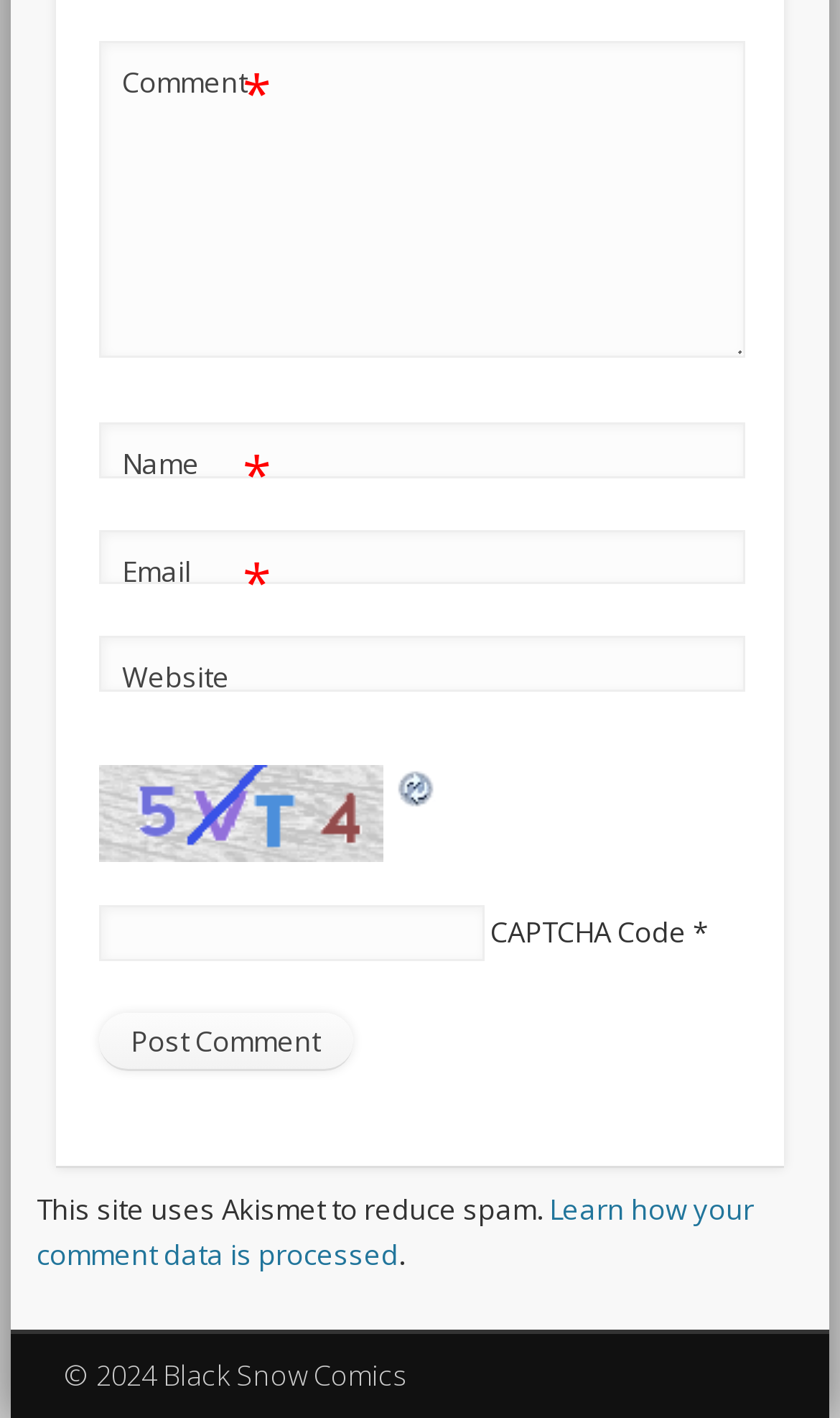Determine the bounding box coordinates of the target area to click to execute the following instruction: "Type your name."

[0.117, 0.297, 0.888, 0.337]